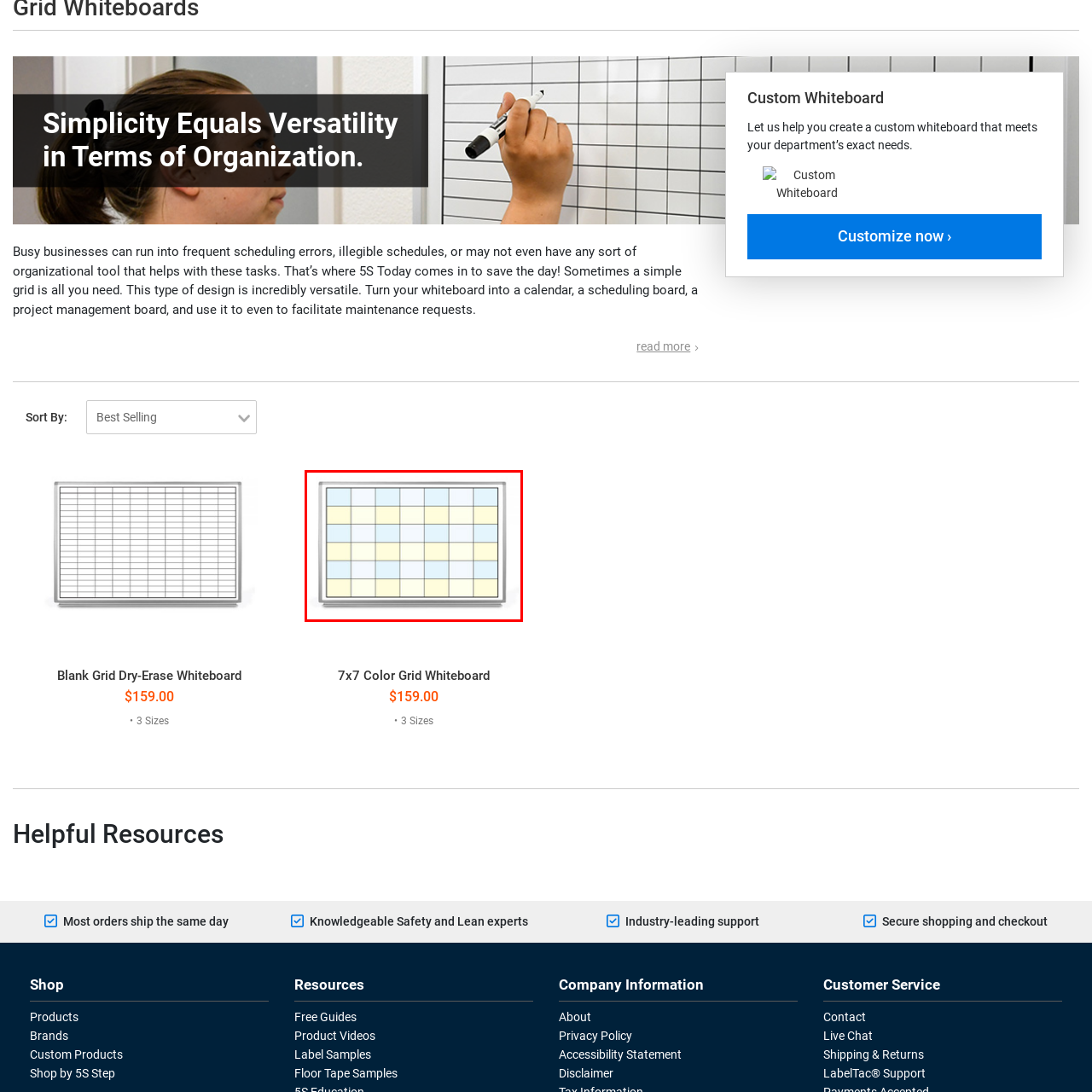Check the image highlighted in red, What is the purpose of the whiteboard?
 Please answer in a single word or phrase.

Organizational purposes